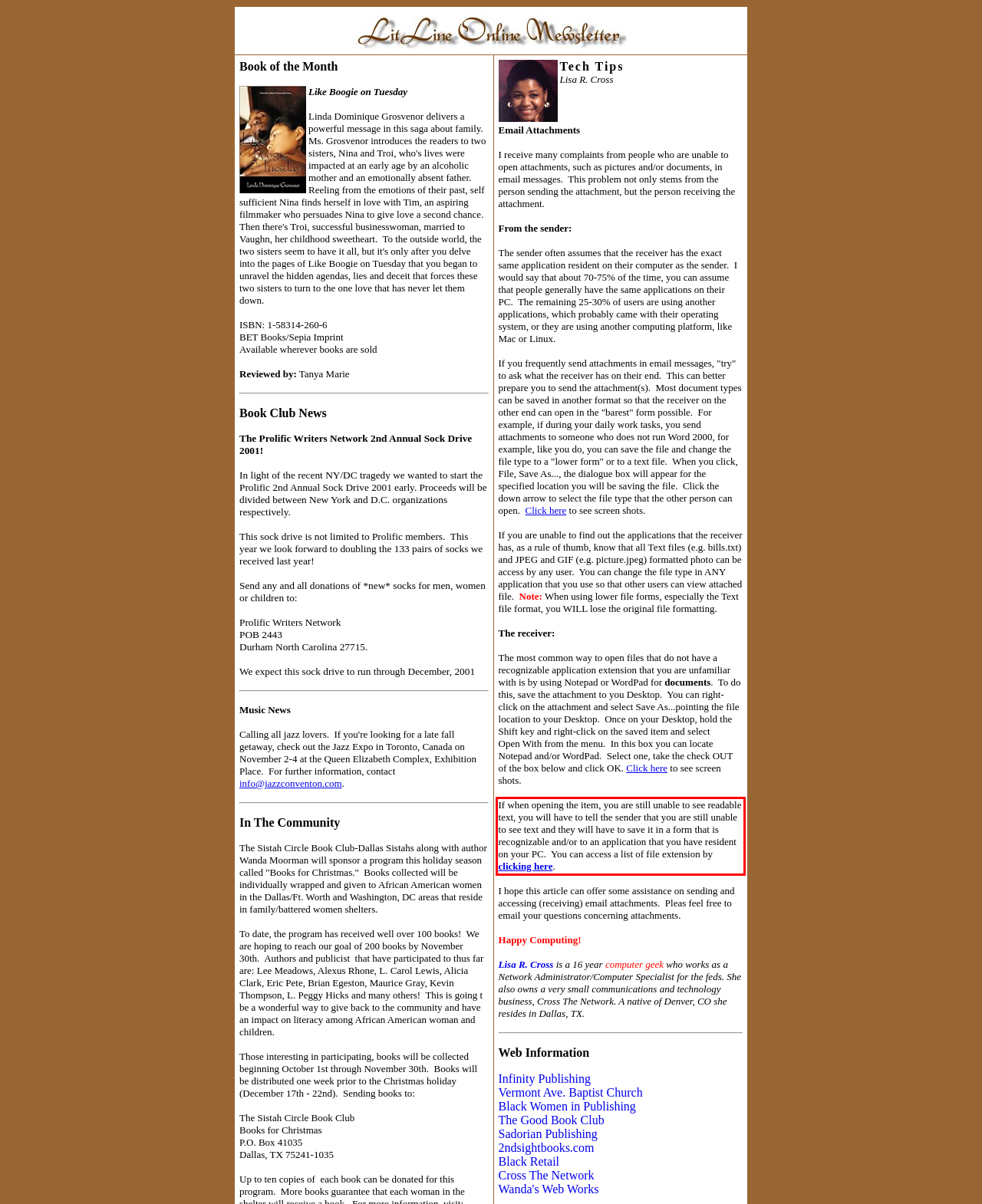By examining the provided screenshot of a webpage, recognize the text within the red bounding box and generate its text content.

If when opening the item, you are still unable to see readable text, you will have to tell the sender that you are still unable to see text and they will have to save it in a form that is recognizable and/or to an application that you have resident on your PC. You can access a list of file extension by clicking here.